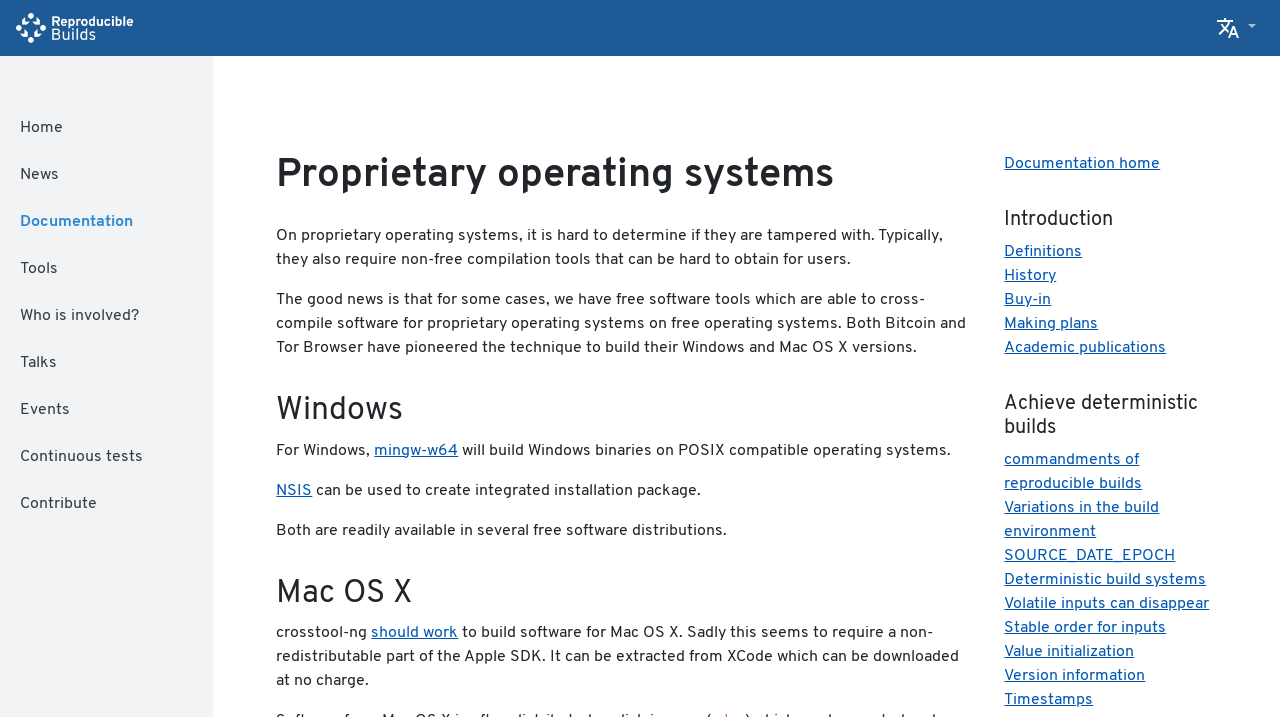Based on the image, give a detailed response to the question: How many links are there in the navigation menu?

I counted the links in the navigation menu, which are Home, News, Documentation, Tools, Who is involved?, Talks, Events, Continuous tests, and Contribute. There are 9 links in total.